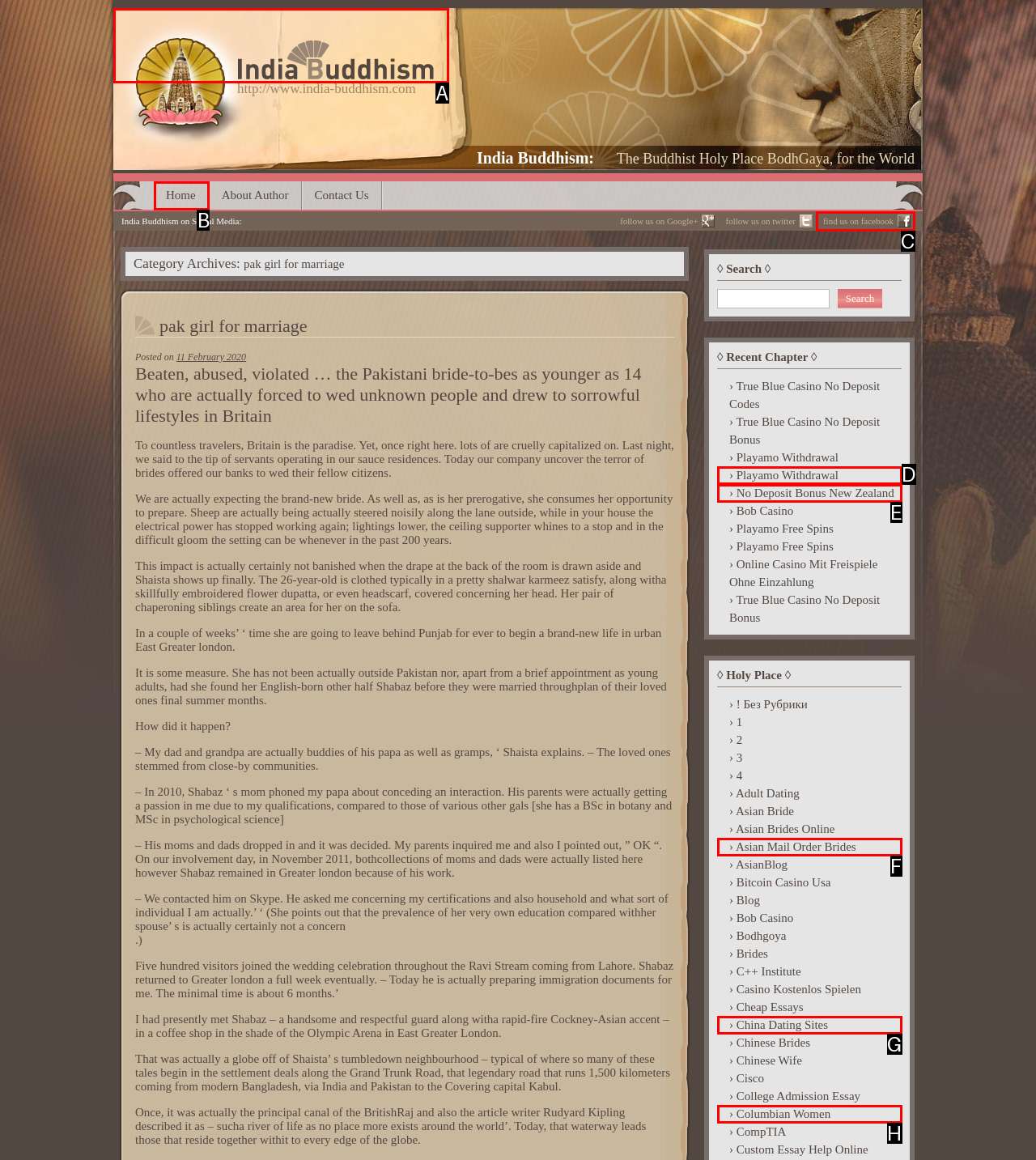Which HTML element fits the description: parent_node: http://www.india-buddhism.com title="India Buddhism Logo"? Respond with the letter of the appropriate option directly.

A